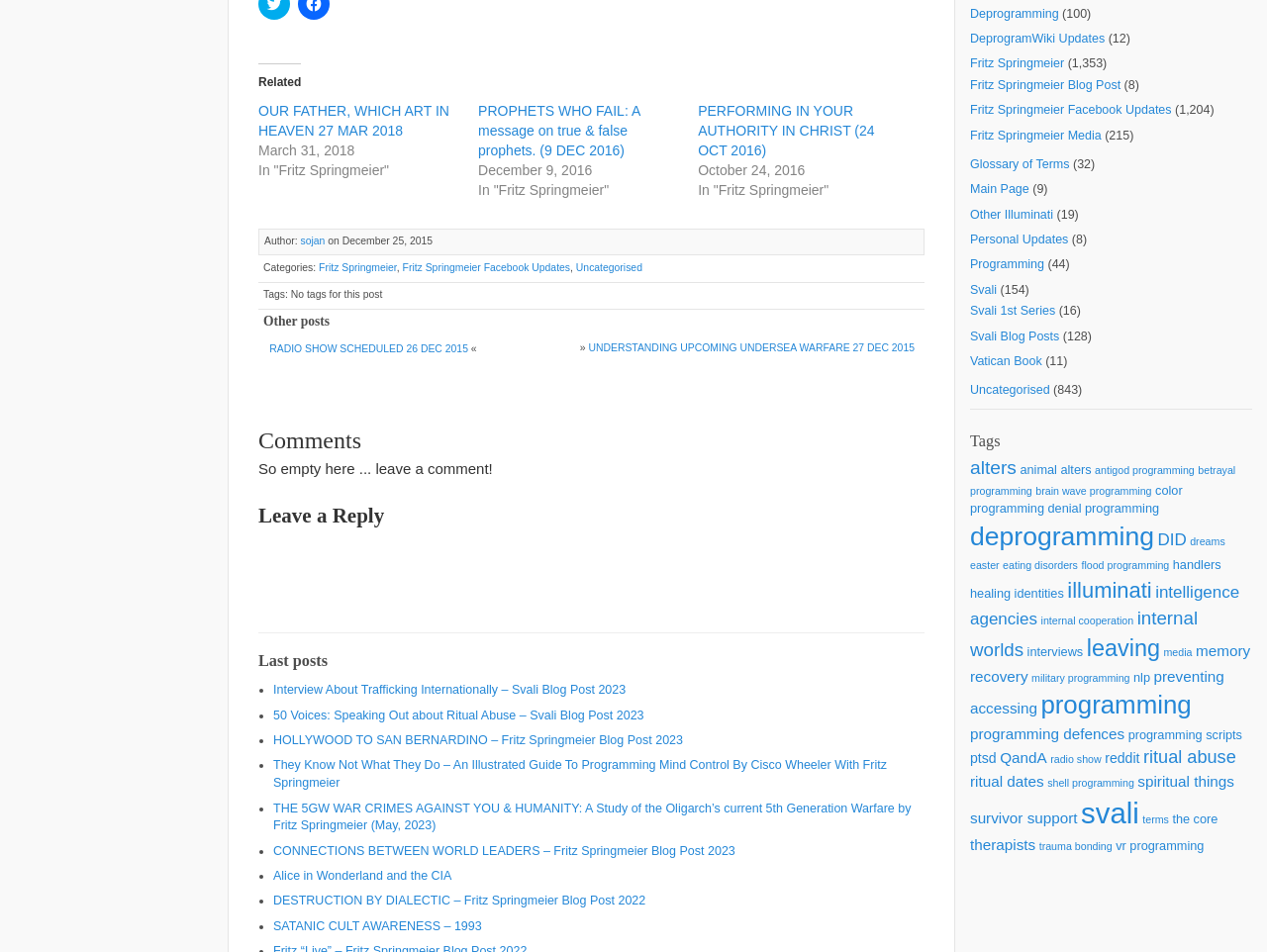Please mark the clickable region by giving the bounding box coordinates needed to complete this instruction: "Click on the link 'OUR FATHER, WHICH ART IN HEAVEN 27 MAR 2018'".

[0.204, 0.108, 0.355, 0.146]